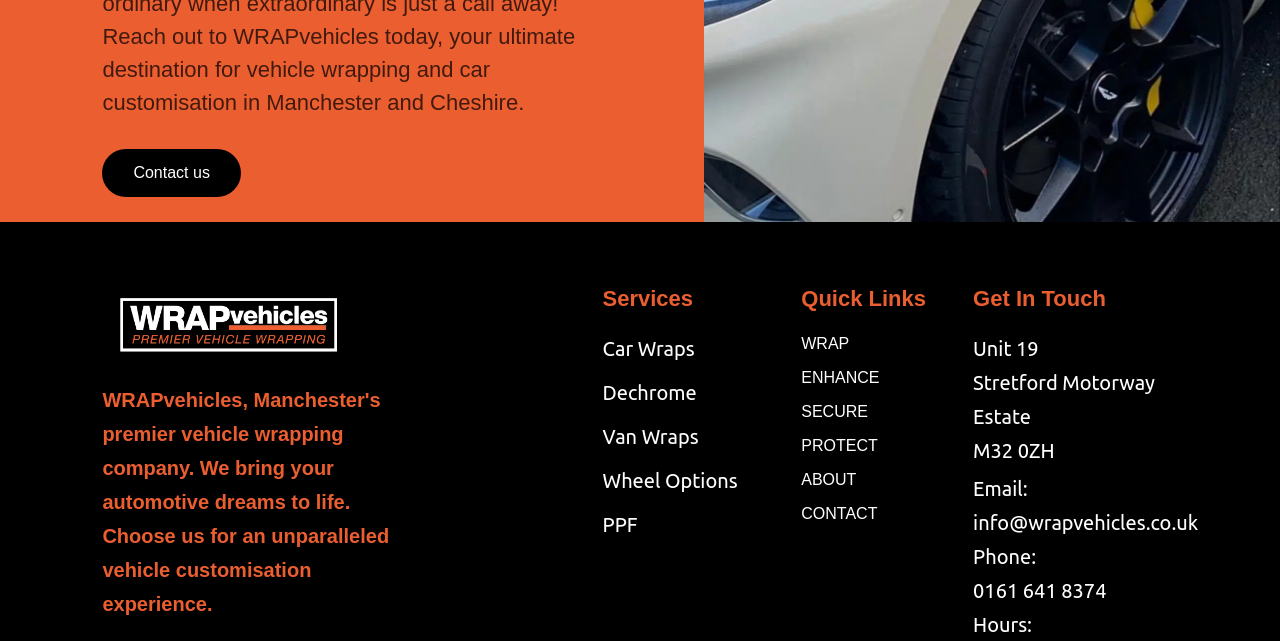Answer with a single word or phrase: 
How many quick links are available?

6